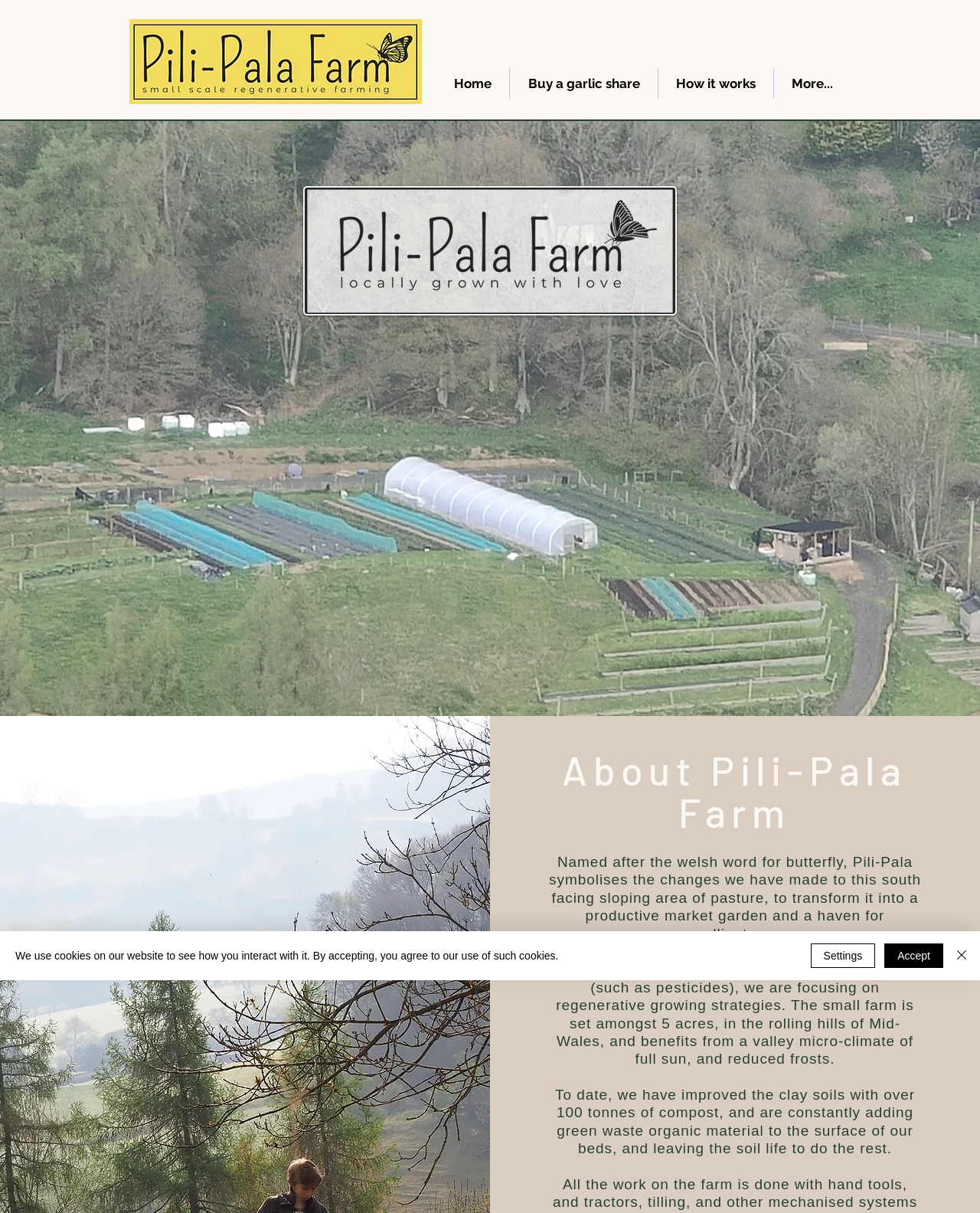Please analyze the image and provide a thorough answer to the question:
What is the name of the farm?

I determined the answer by reading the heading 'About Pili-Pala Farm' and the description 'Named after the welsh word for butterfly, Pili-Pala symbolises the changes we have made to this south facing sloping area of pasture, to transform it into a productive market garden and a haven for pollinators.'